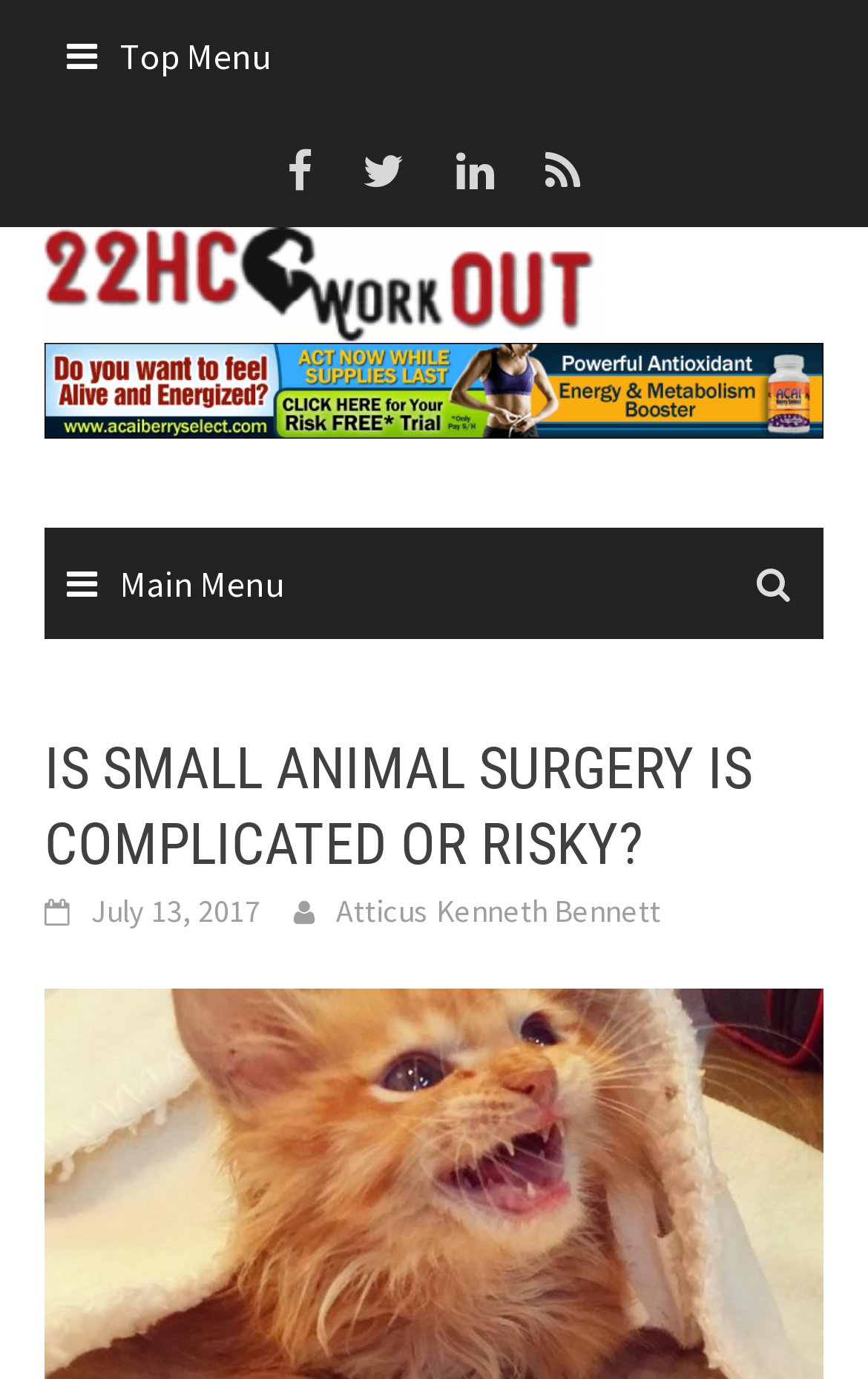Refer to the image and provide an in-depth answer to the question:
What is the image above the main menu?

The image above the main menu, with the bounding box coordinates [0.051, 0.165, 0.692, 0.249], is likely to be the logo of '22HC Workout', which is also mentioned in the link '22HC Workout'.